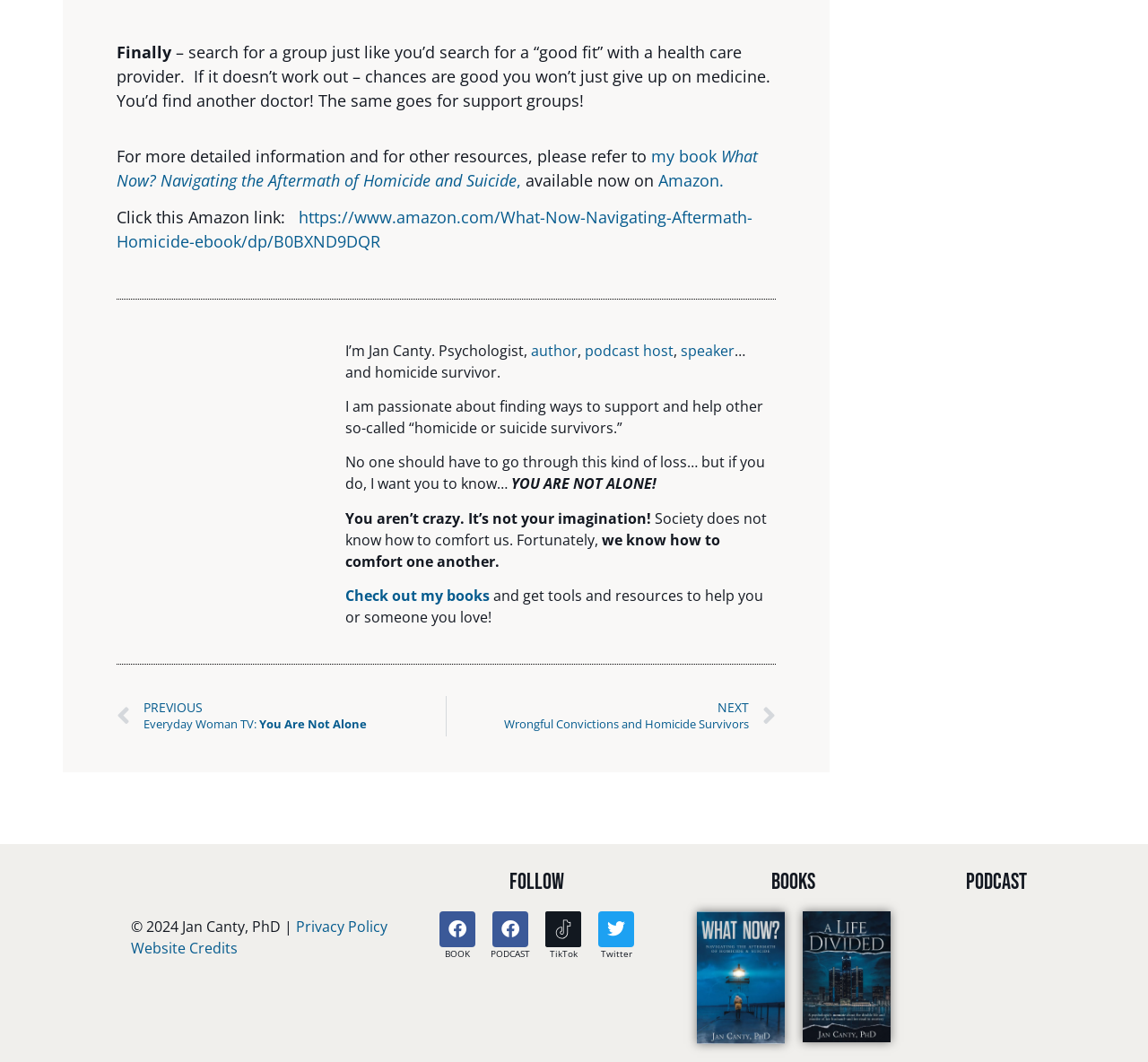Identify the bounding box for the described UI element. Provide the coordinates in (top-left x, top-left y, bottom-right x, bottom-right y) format with values ranging from 0 to 1: NextWrongful Convictions and Homicide SurvivorsNext

[0.389, 0.655, 0.676, 0.693]